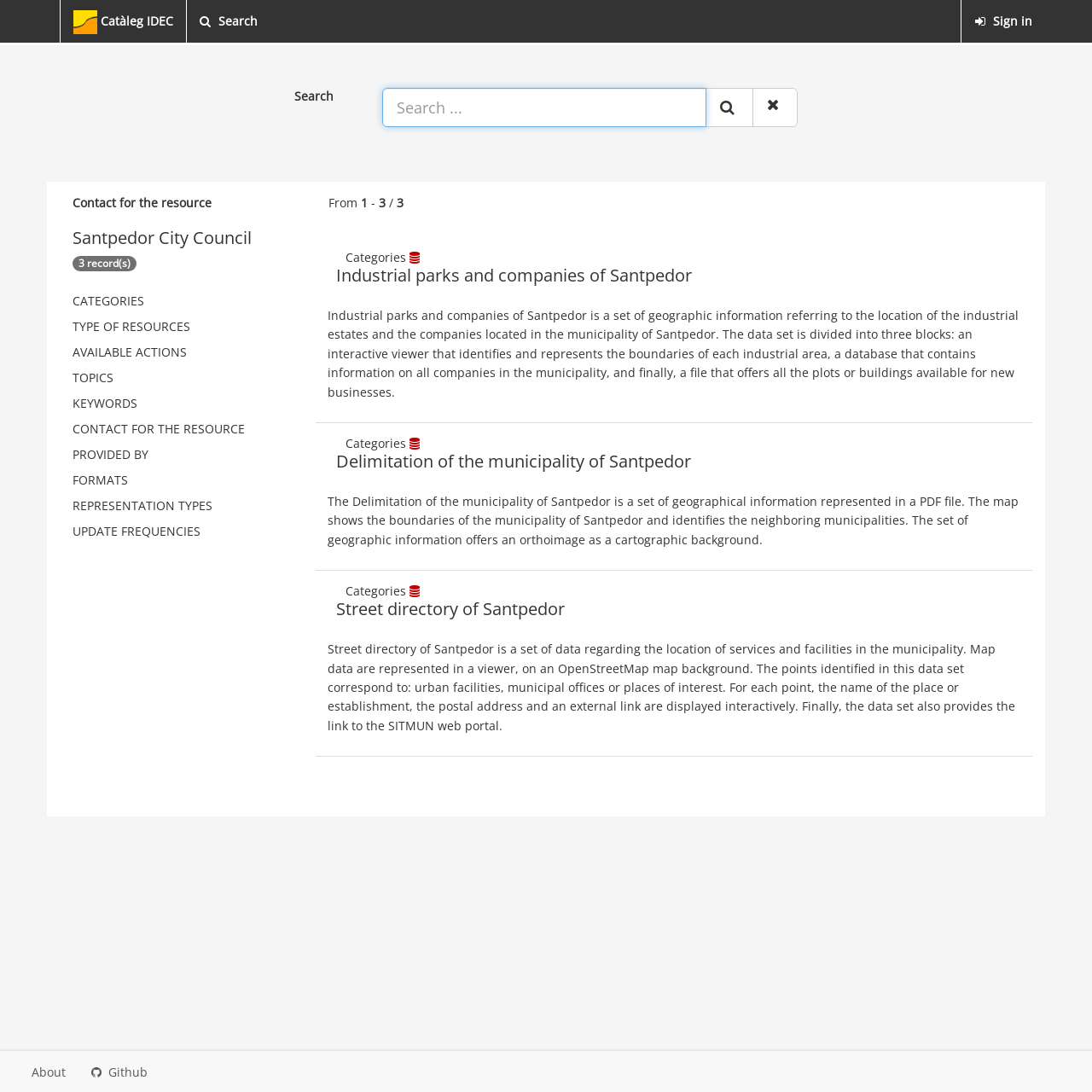Specify the bounding box coordinates of the area that needs to be clicked to achieve the following instruction: "Search for resources".

[0.35, 0.08, 0.647, 0.116]